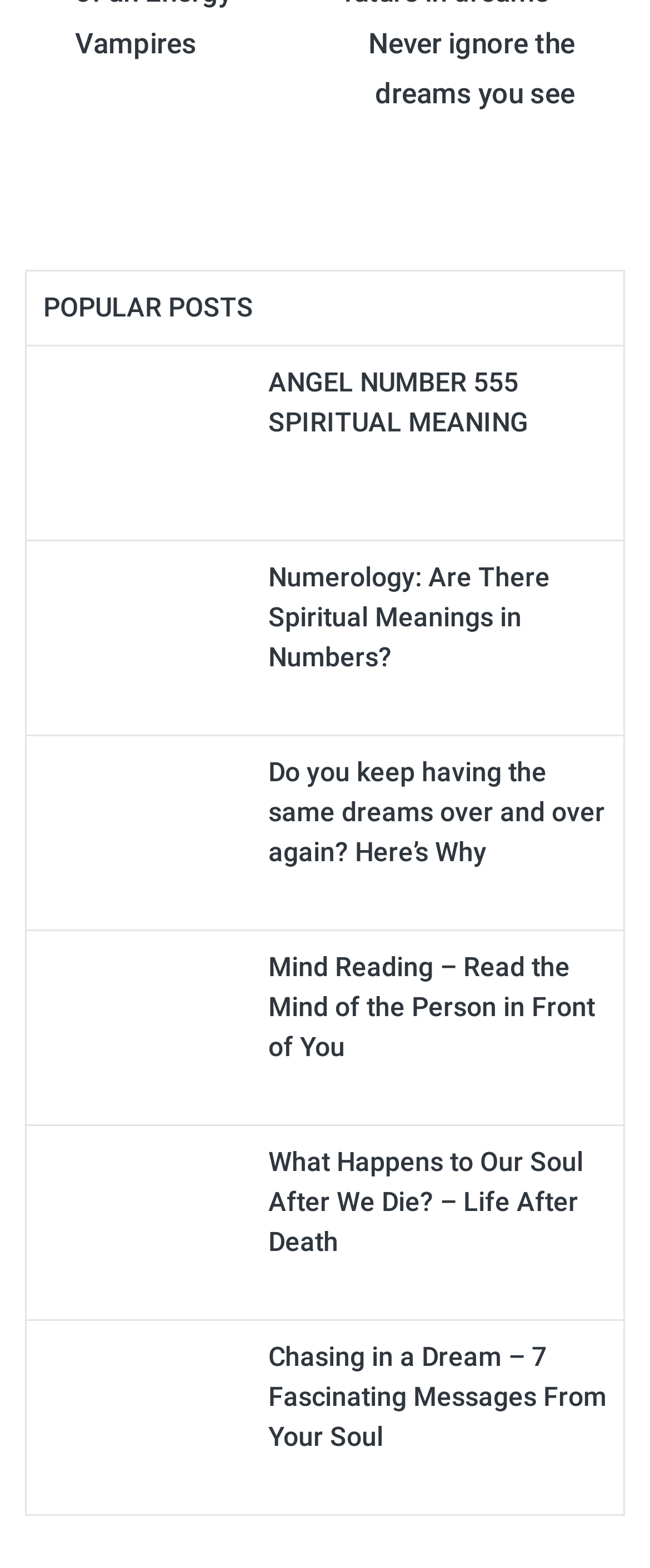Answer the question using only one word or a concise phrase: Are there any images on the webpage?

Yes